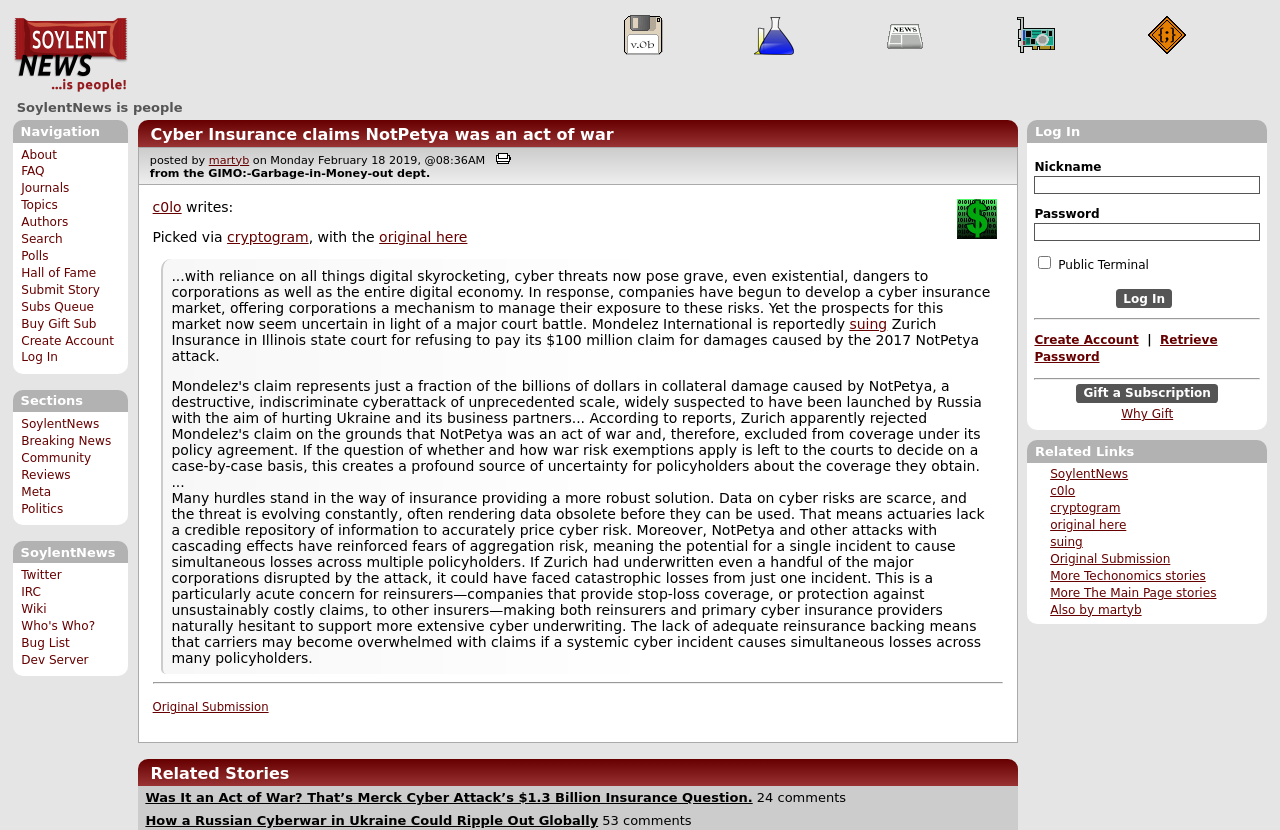Please find the bounding box coordinates for the clickable element needed to perform this instruction: "Search for something".

[0.017, 0.28, 0.049, 0.297]